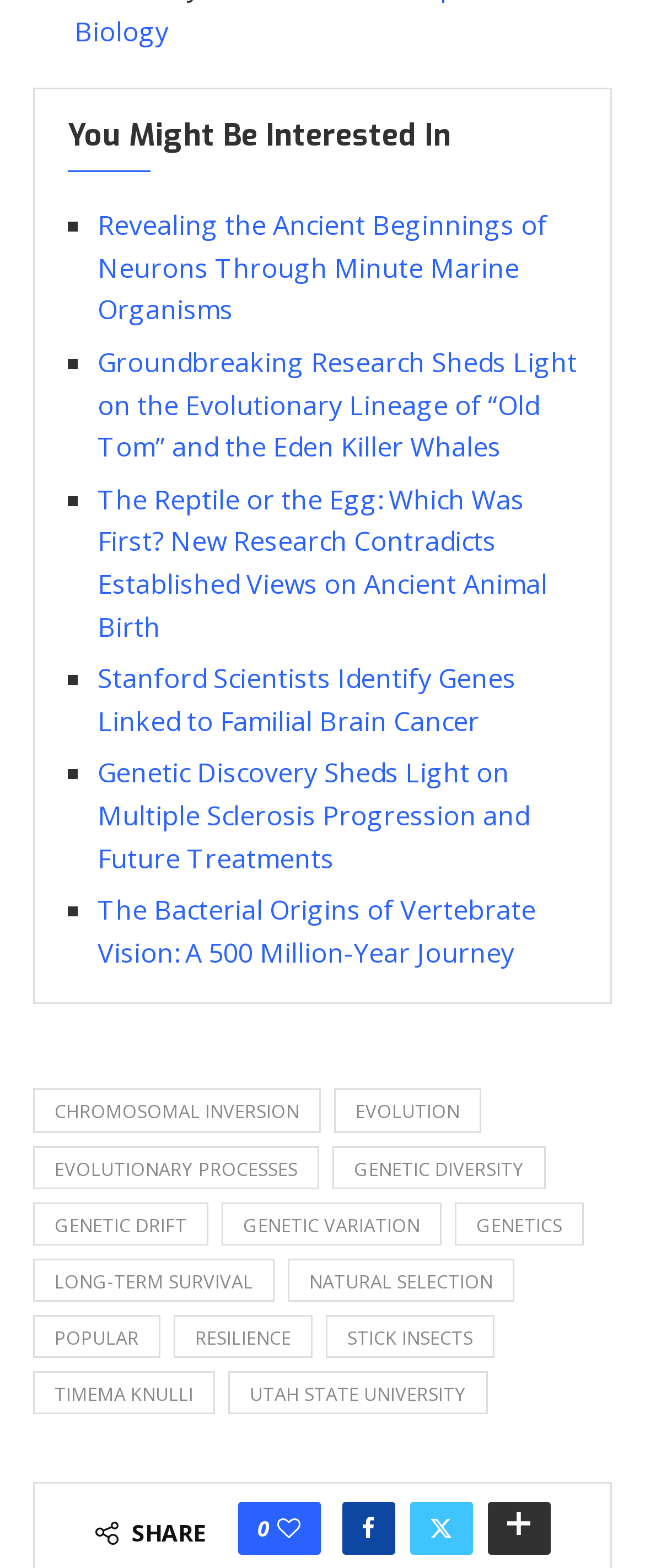How many links are there in the webpage?
Answer the question with a single word or phrase derived from the image.

15